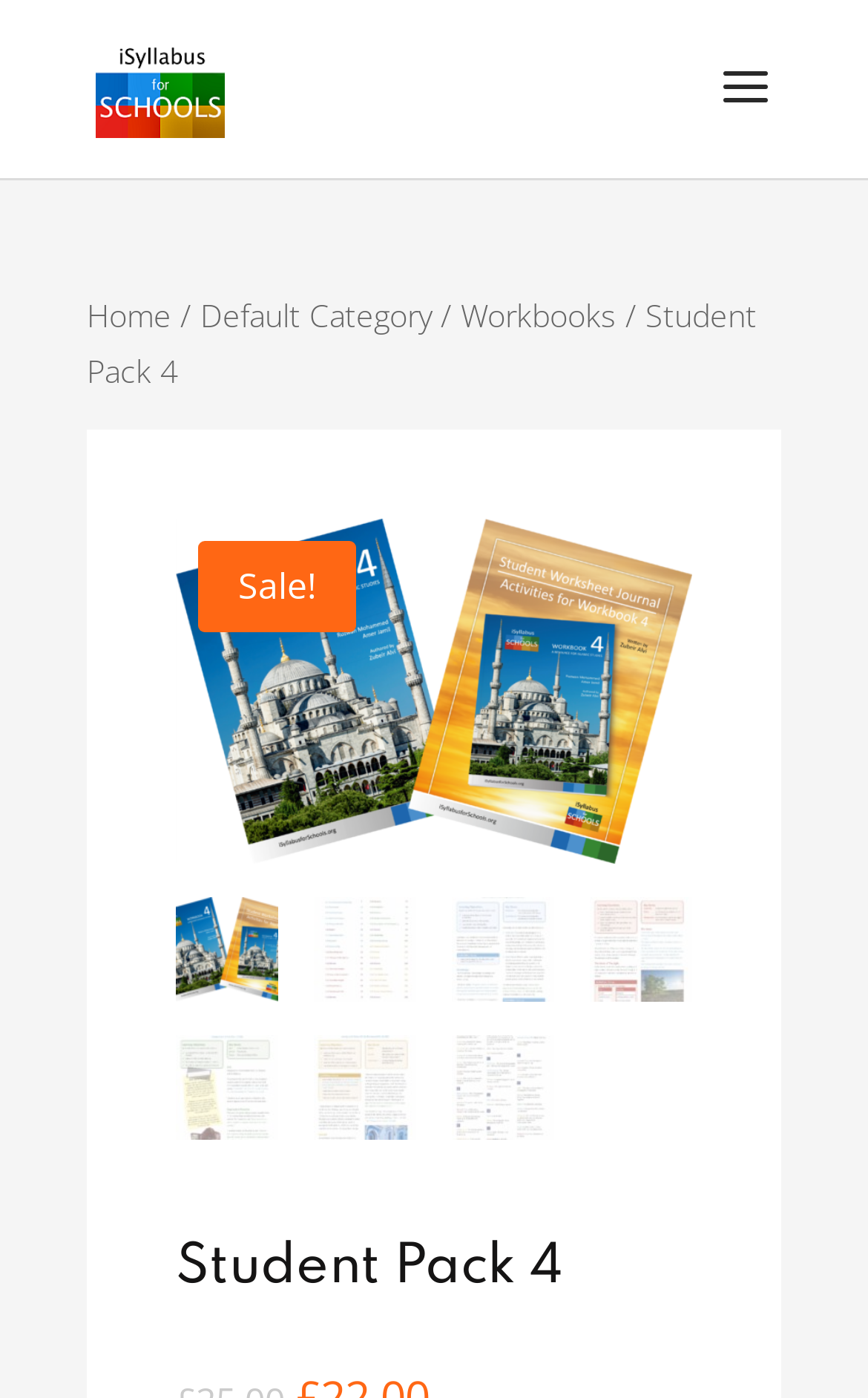Given the following UI element description: "Default Category", find the bounding box coordinates in the webpage screenshot.

[0.231, 0.21, 0.497, 0.24]